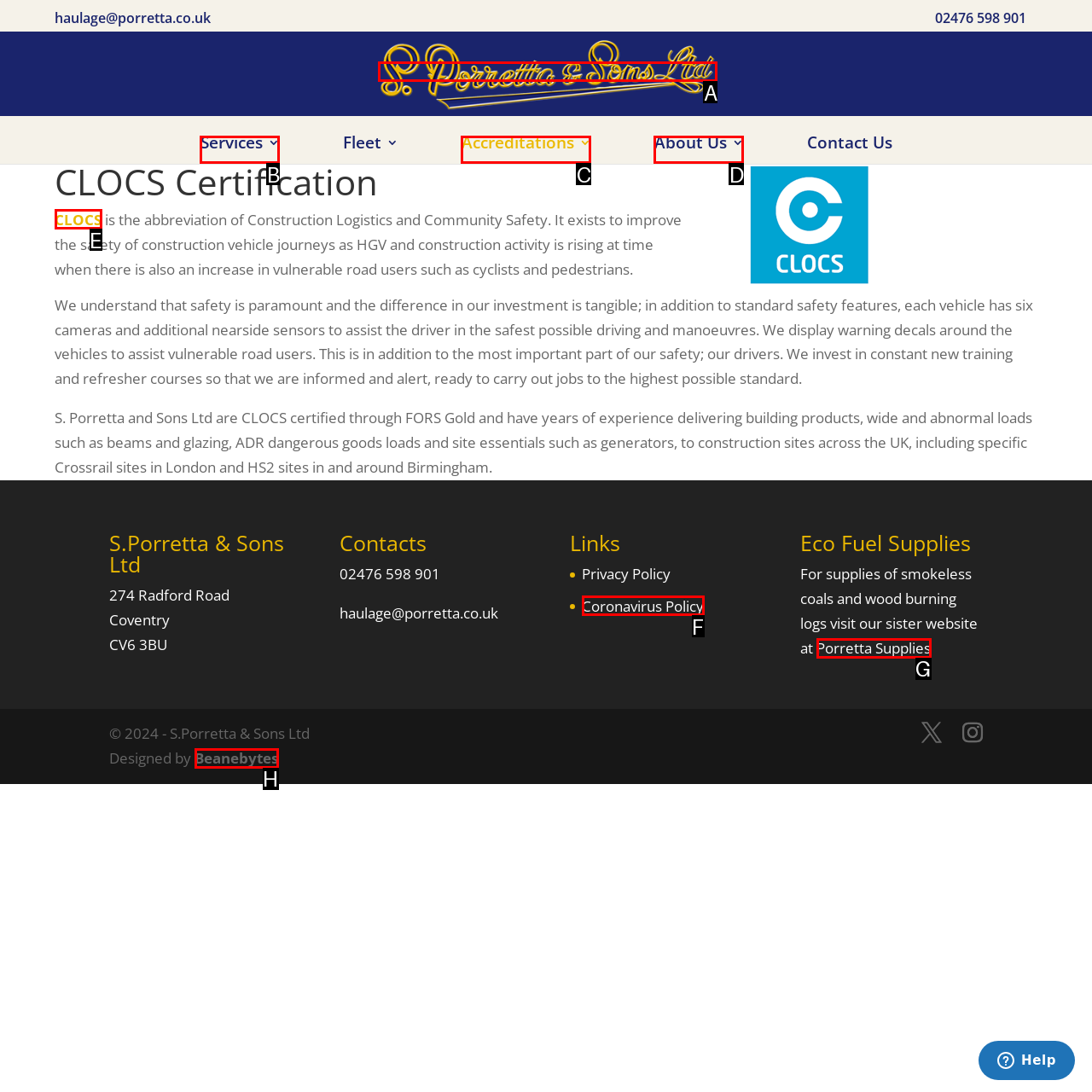Select the letter of the HTML element that best fits the description: Coronavirus Policy
Answer with the corresponding letter from the provided choices.

F